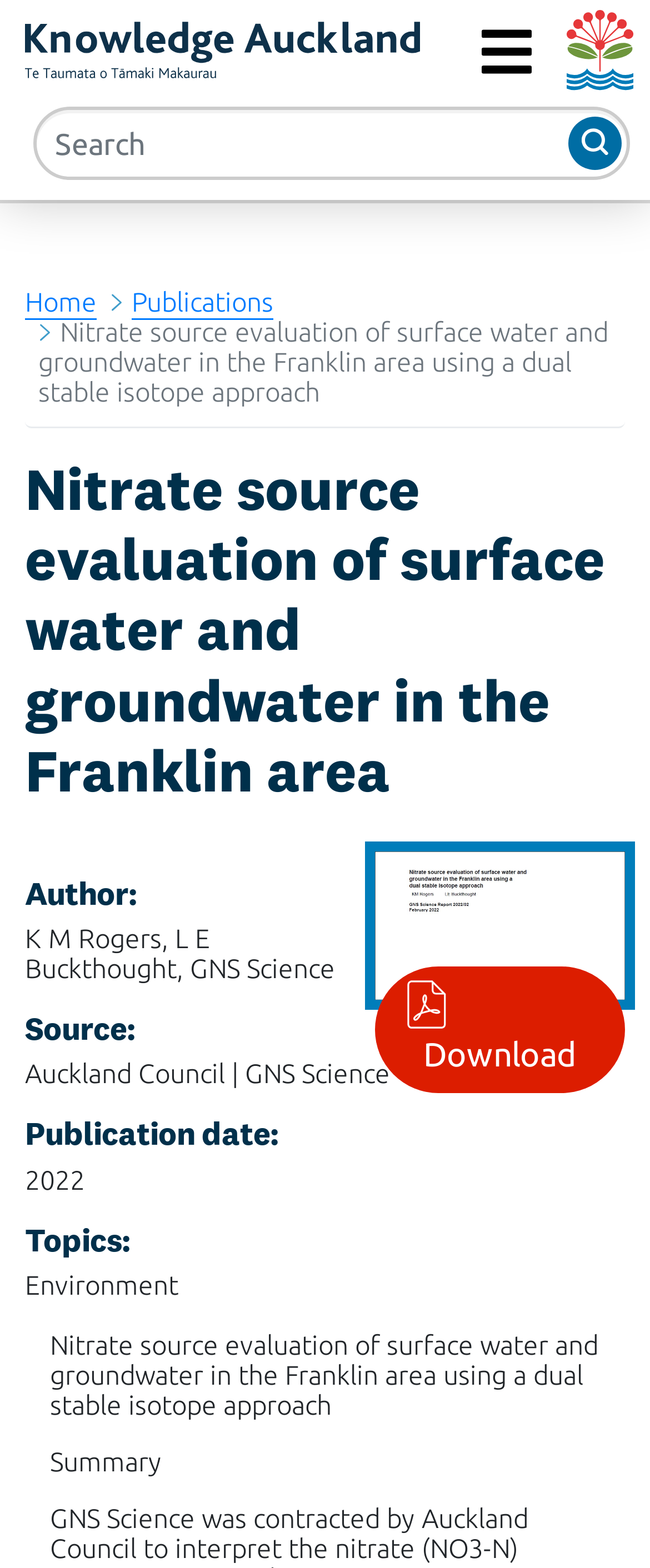Determine the bounding box coordinates of the region to click in order to accomplish the following instruction: "Go to home page". Provide the coordinates as four float numbers between 0 and 1, specifically [left, top, right, bottom].

[0.038, 0.183, 0.149, 0.202]